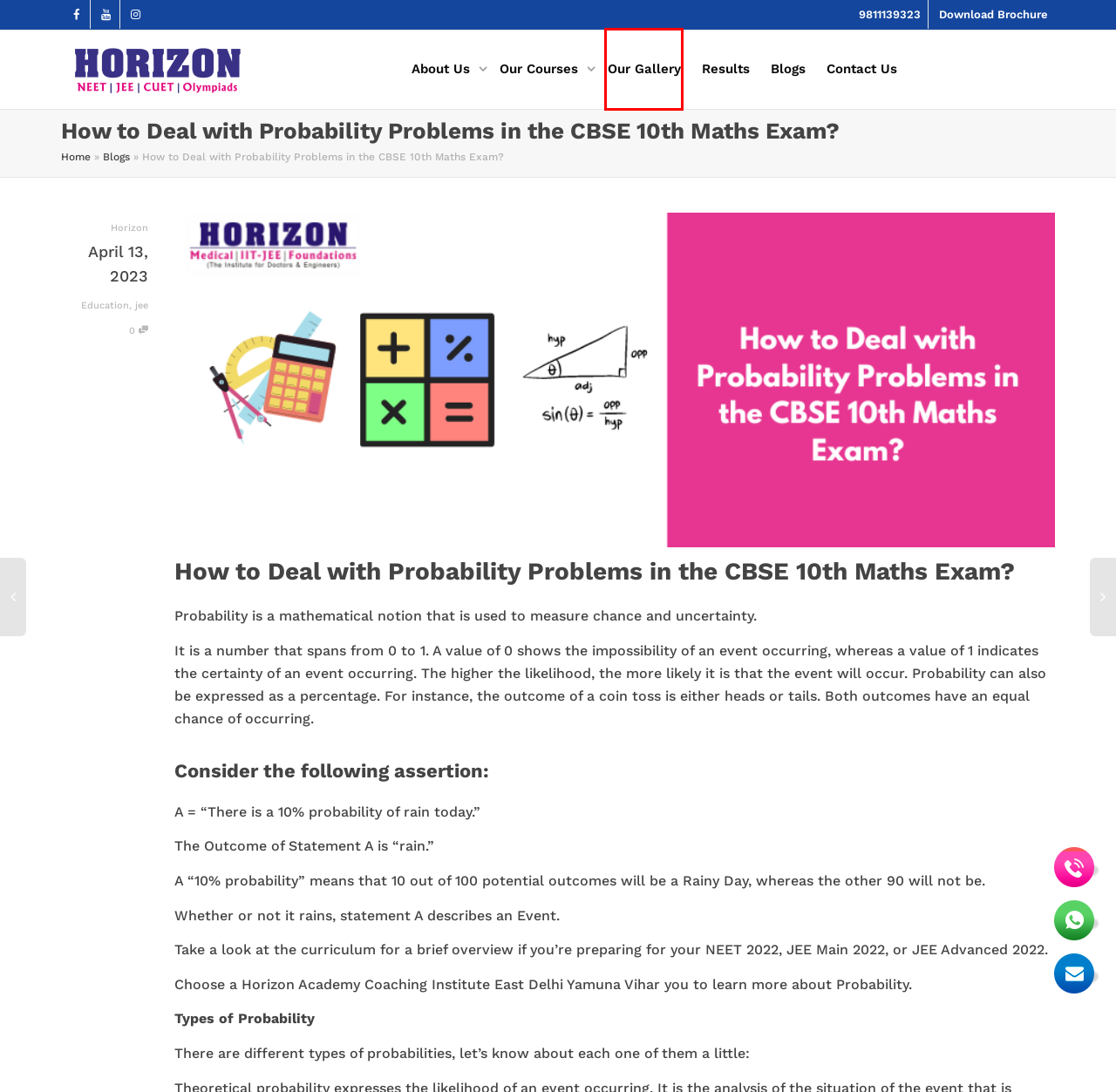You have a screenshot of a webpage with a red rectangle bounding box around a UI element. Choose the best description that matches the new page after clicking the element within the bounding box. The candidate descriptions are:
A. Blogs- Horizon Academy
B. Education Archives - Horizon Academy
C. Horizon, Author at Horizon Academy
D. Contact Us- Horizon Academy - Best NEET IIT Coaching Institute in Delhi
E. Our Gallery- Horizon Academy
F. Download Brochure - Horizon academy
G. Horizon Academy - NEET & IIT Coaching Institute in Yamuna Vihar
H. 100% Results Oriented Academy- Horizon Academy

E